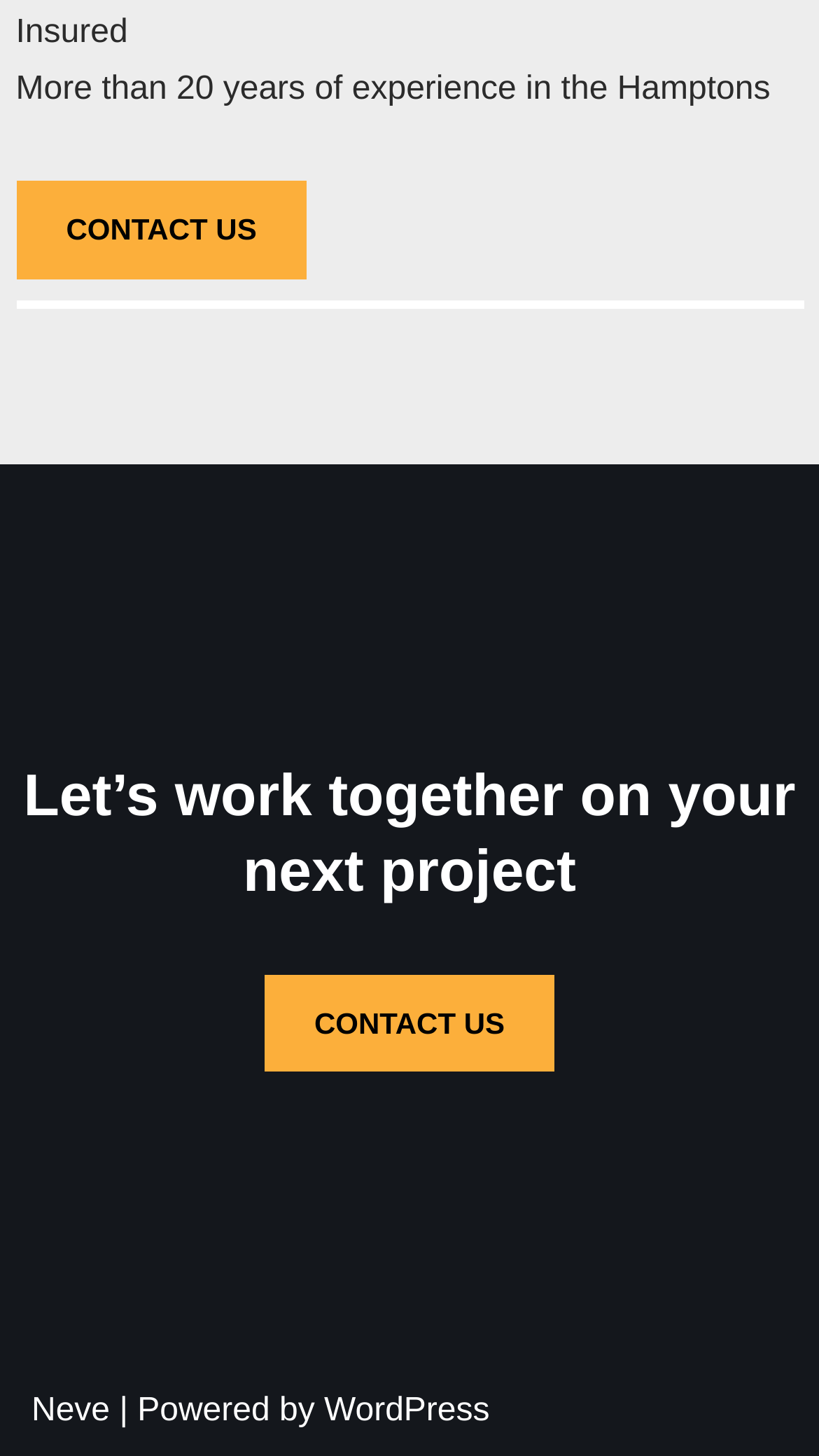Identify the bounding box of the HTML element described as: "WordPress".

[0.396, 0.957, 0.598, 0.981]